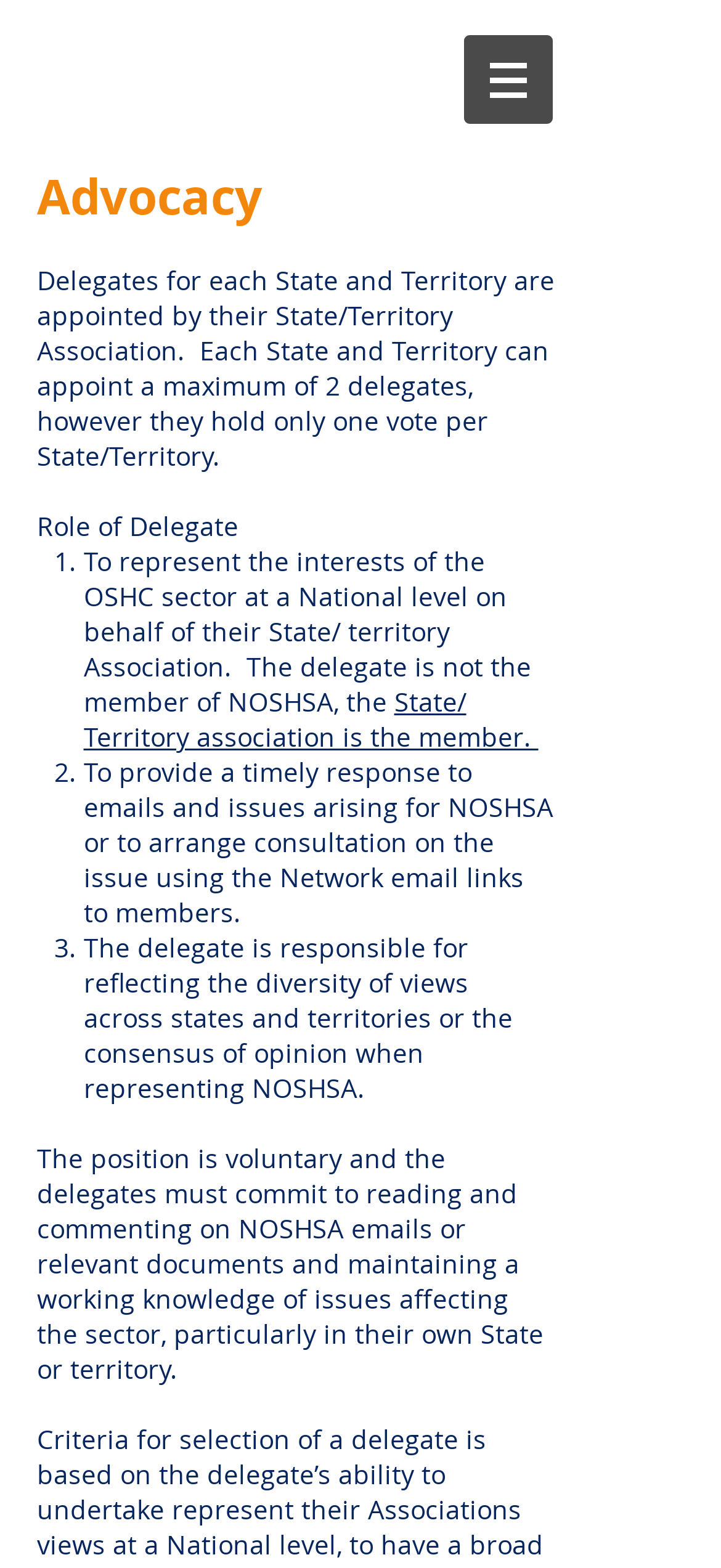Answer with a single word or phrase: 
What is the role of a delegate?

Represent OSHC sector